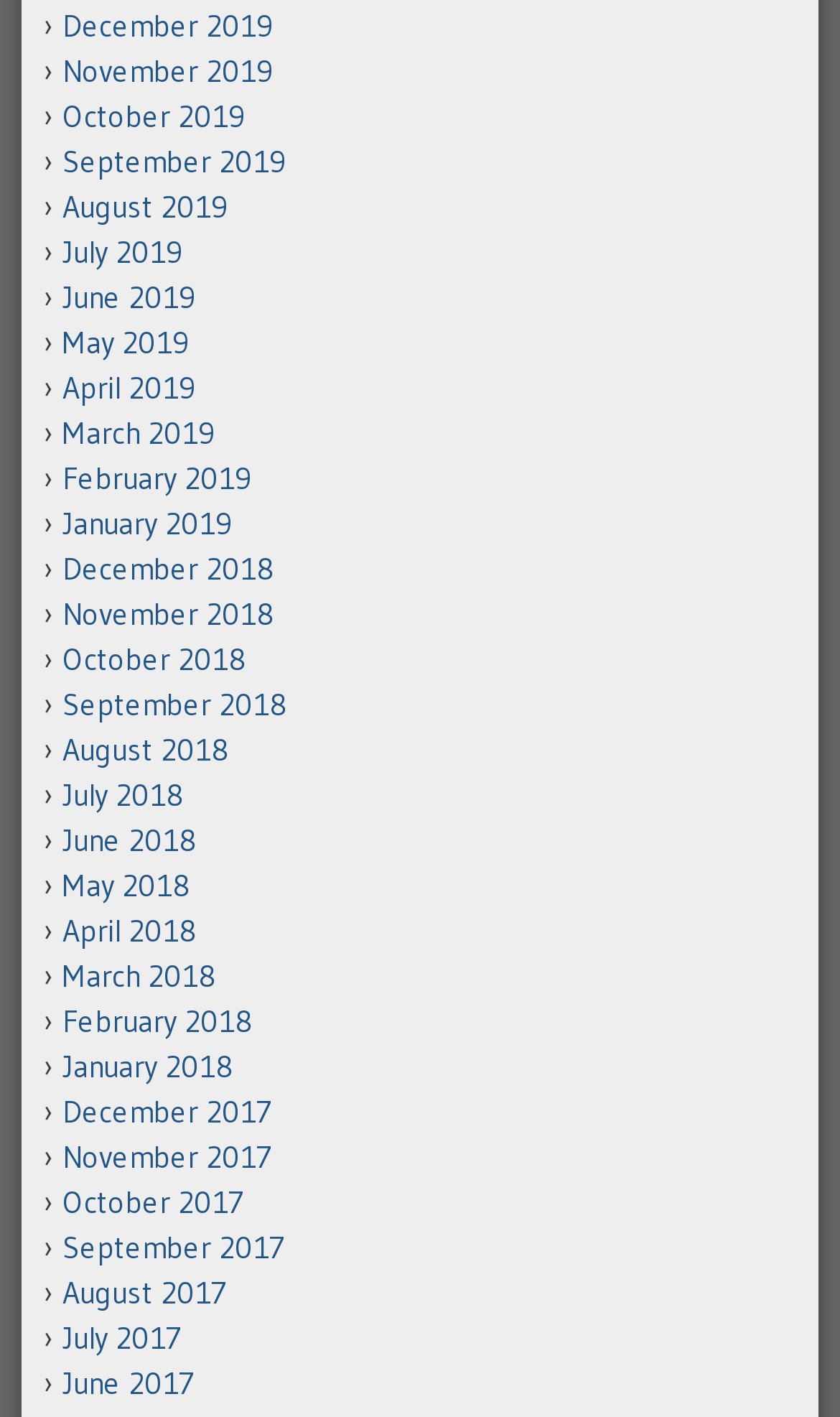Can you identify the bounding box coordinates of the clickable region needed to carry out this instruction: 'View December 2019'? The coordinates should be four float numbers within the range of 0 to 1, stated as [left, top, right, bottom].

[0.074, 0.004, 0.326, 0.032]